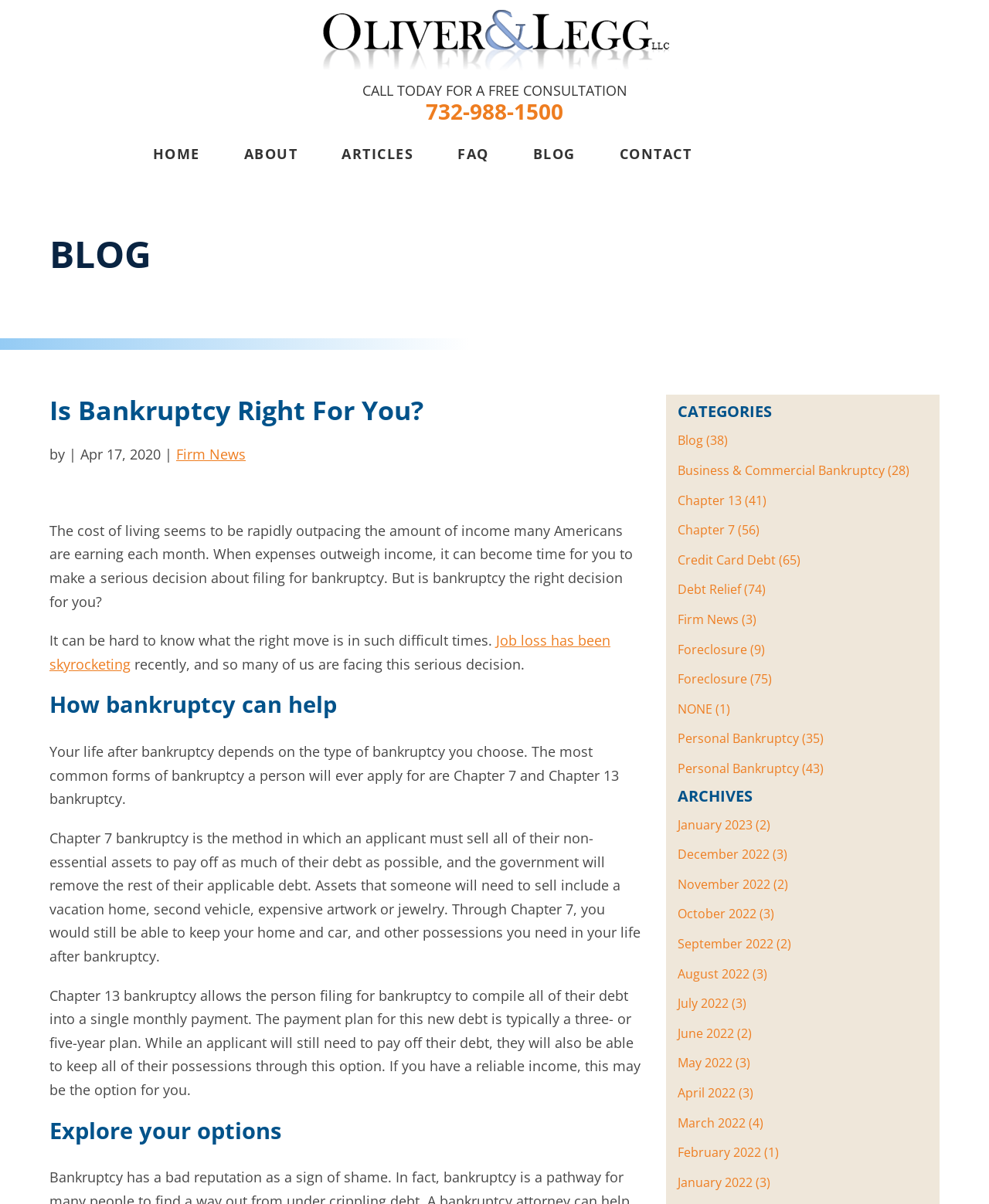What is the purpose of Chapter 13 bankruptcy?
Using the image as a reference, answer the question with a short word or phrase.

To compile debt into a single monthly payment